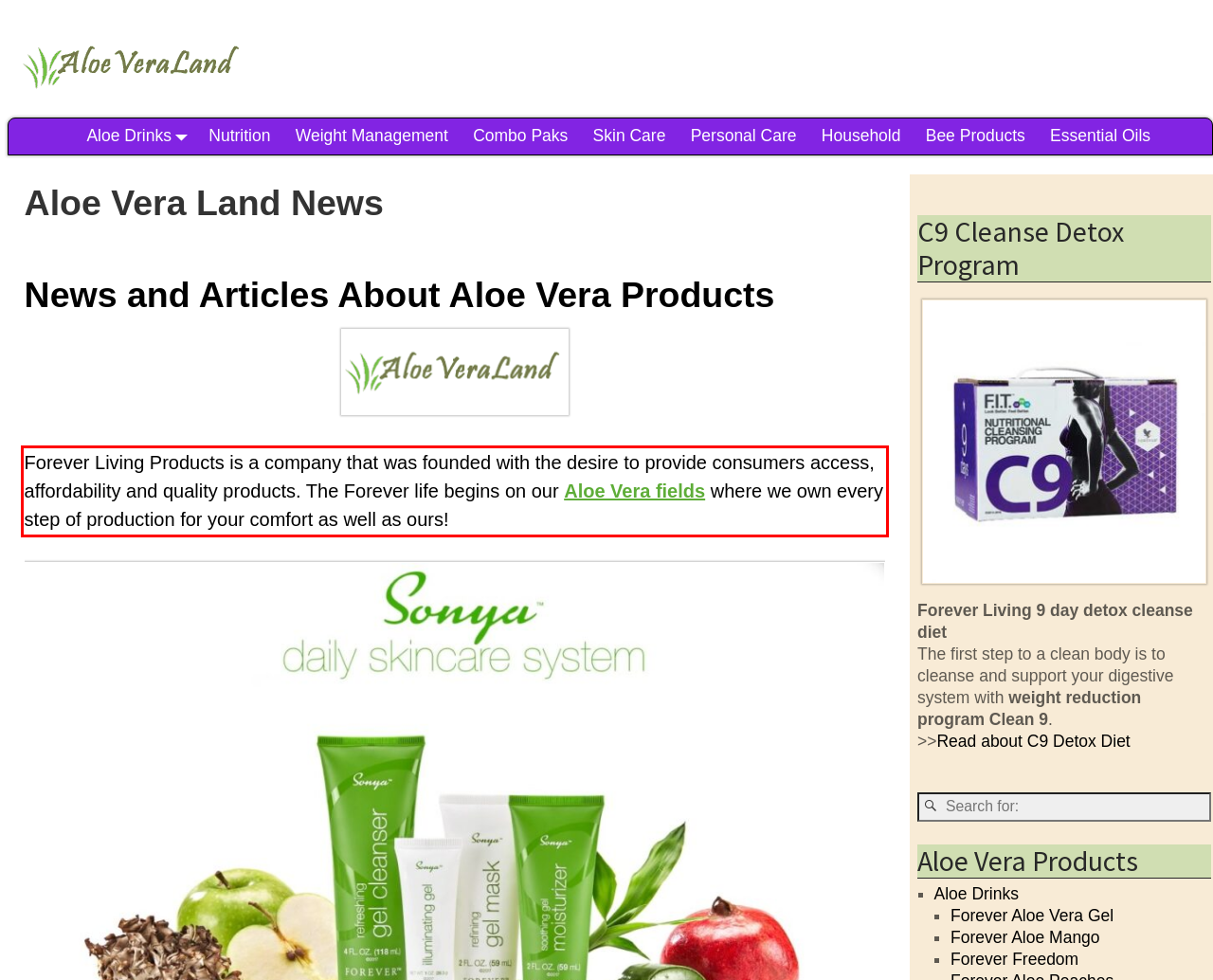Please examine the webpage screenshot containing a red bounding box and use OCR to recognize and output the text inside the red bounding box.

Forever Living Products is a company that was founded with the desire to provide consumers access, affordability and quality products. The Forever life begins on our Aloe Vera fields where we own every step of production for your comfort as well as ours!